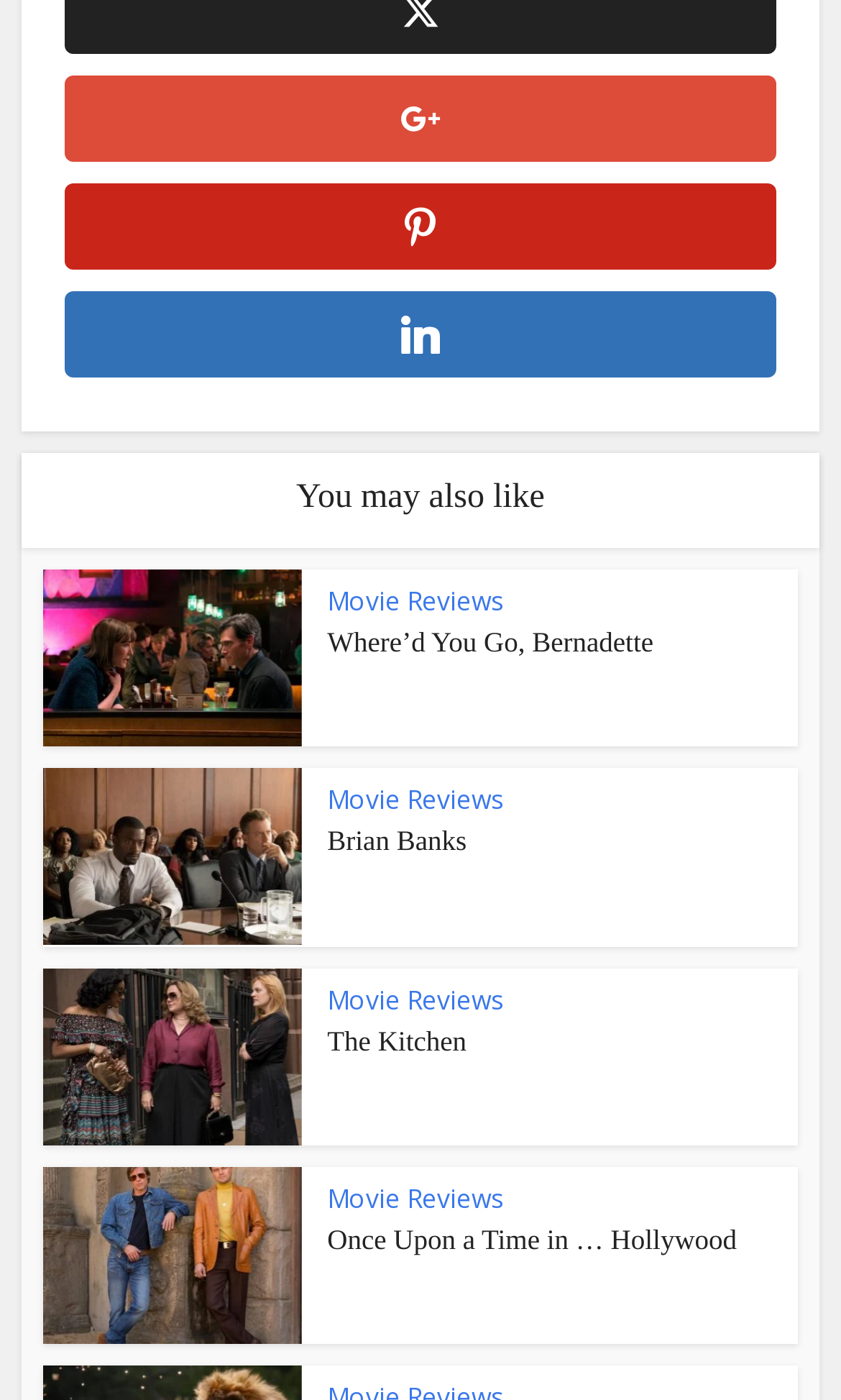How many movie reviews are listed?
From the details in the image, answer the question comprehensively.

I counted the number of article elements with a header containing the text 'Movie Reviews', which are 4.